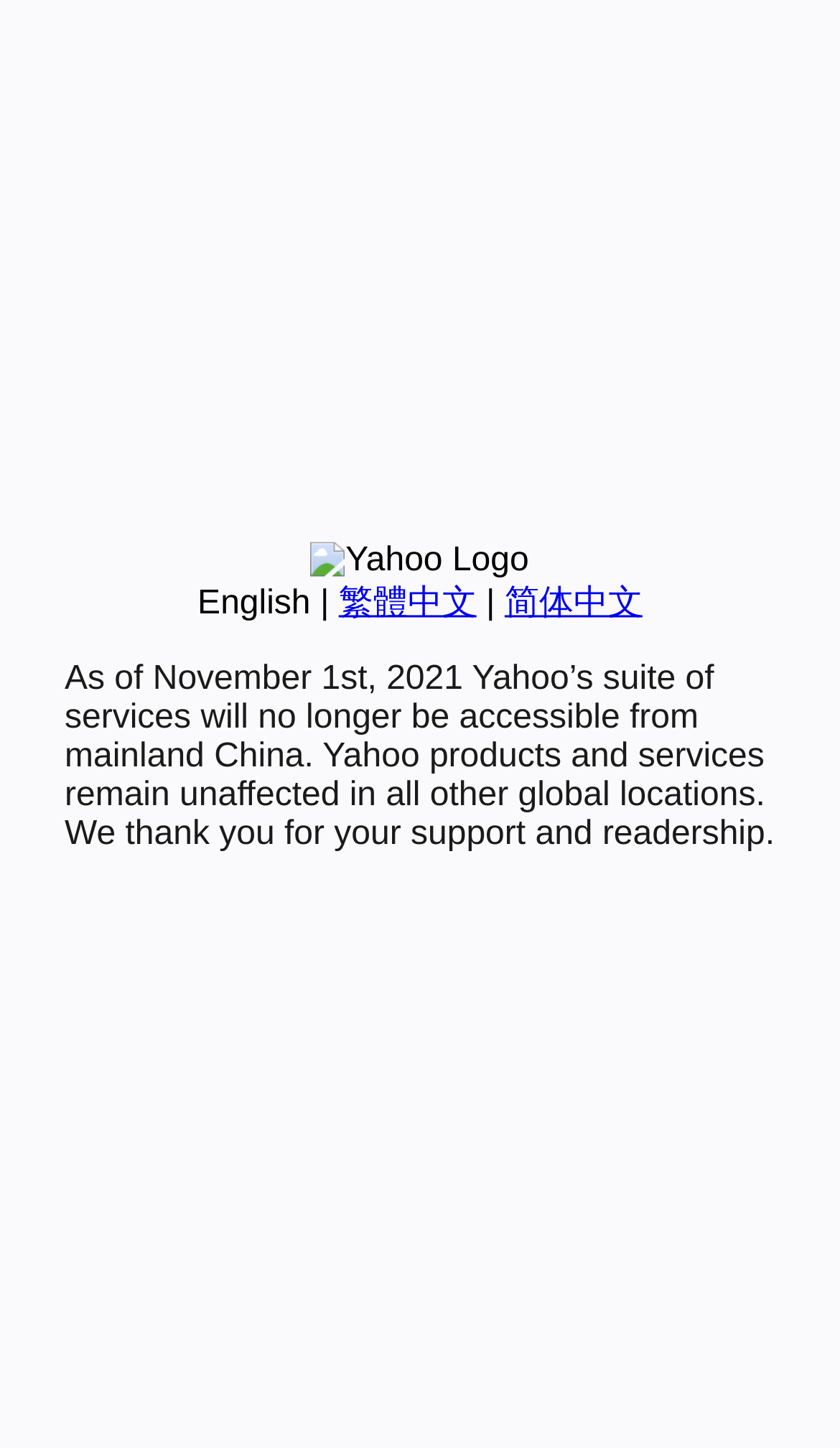Determine the bounding box for the described UI element: "Post not marked as liked".

None